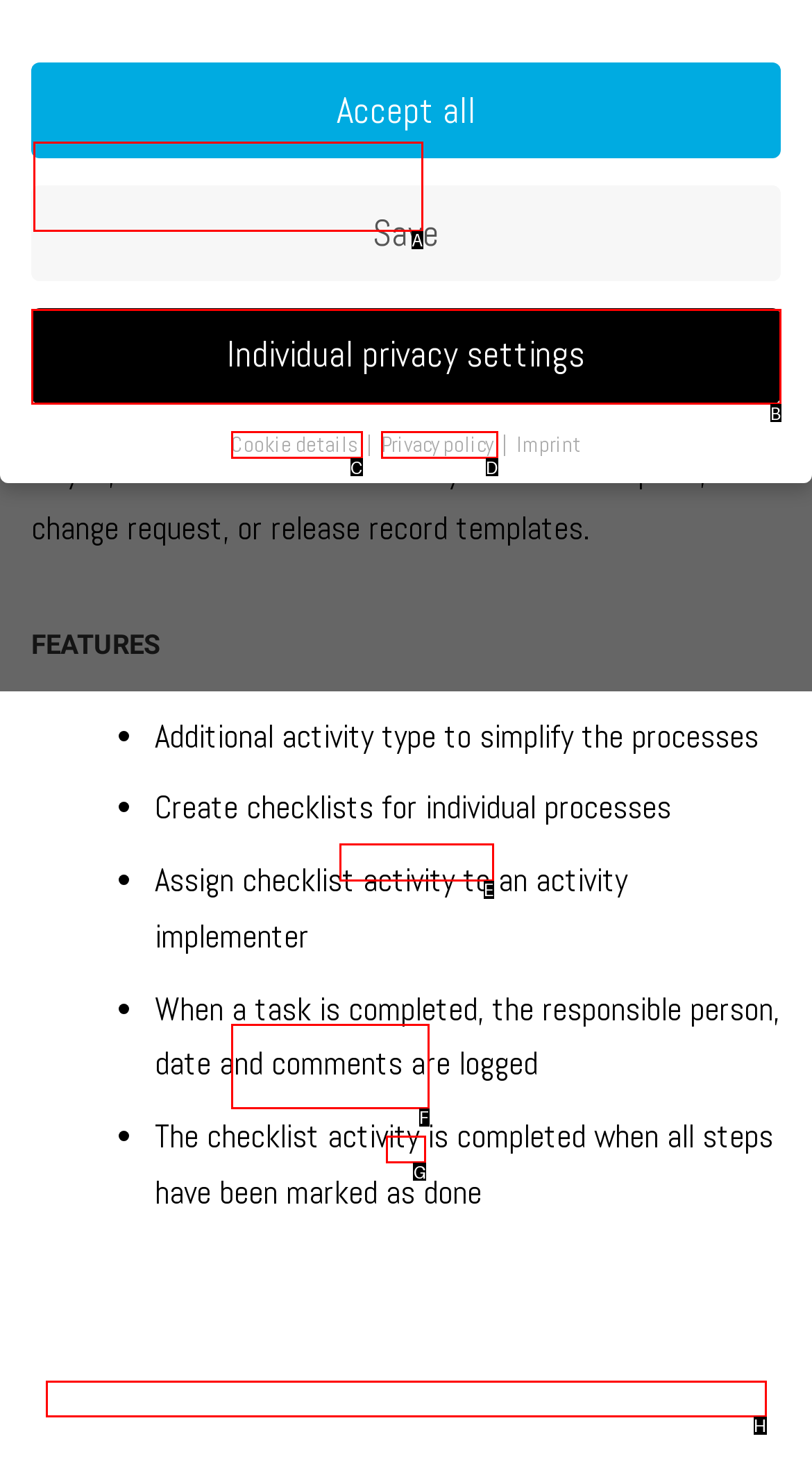Identify the option that best fits this description: ITIL Processes
Answer with the appropriate letter directly.

A